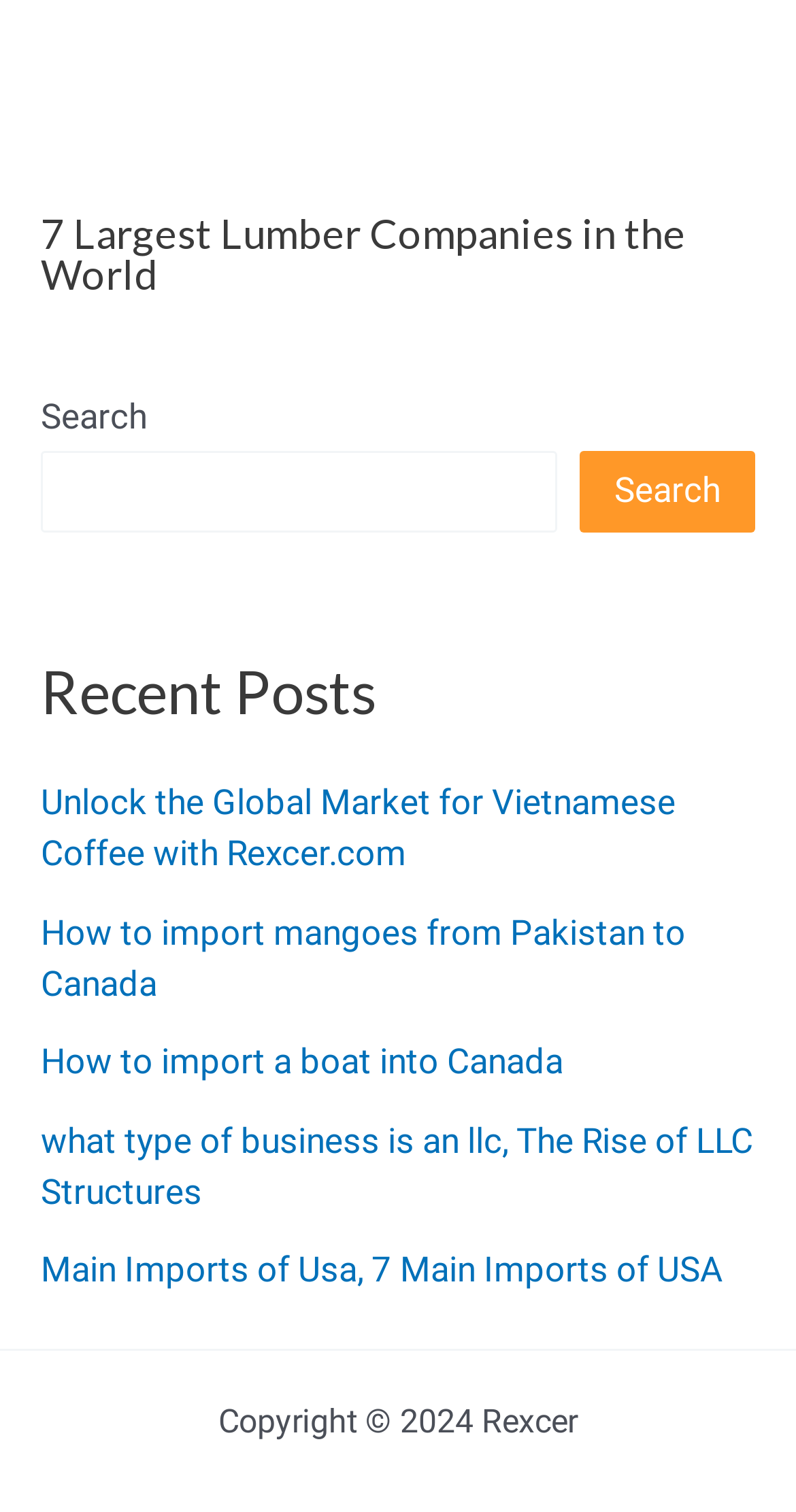Using the element description parent_node: Search name="s", predict the bounding box coordinates for the UI element. Provide the coordinates in (top-left x, top-left y, bottom-right x, bottom-right y) format with values ranging from 0 to 1.

[0.051, 0.298, 0.701, 0.353]